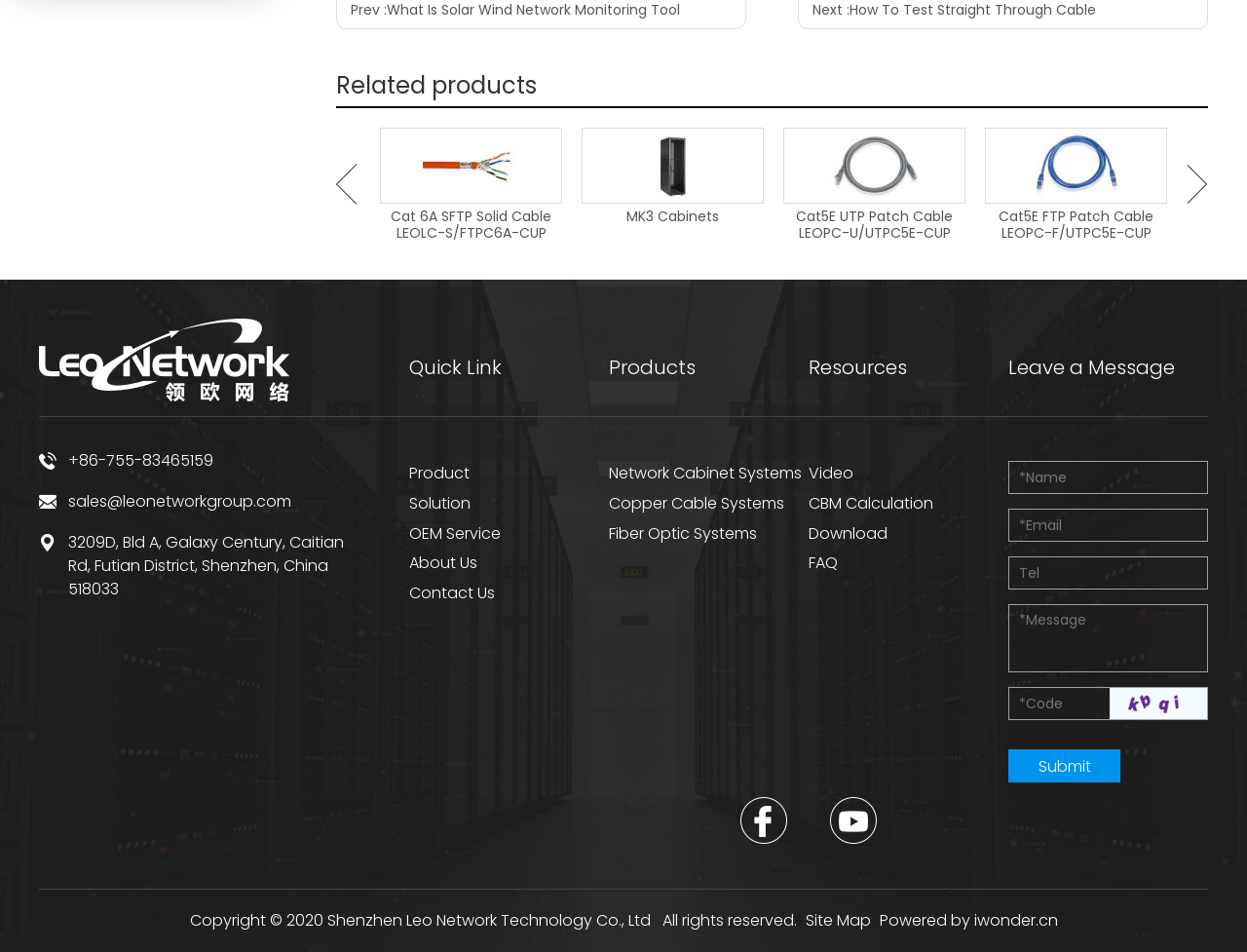Please find the bounding box coordinates of the element that needs to be clicked to perform the following instruction: "Submit the message". The bounding box coordinates should be four float numbers between 0 and 1, represented as [left, top, right, bottom].

[0.809, 0.787, 0.898, 0.822]